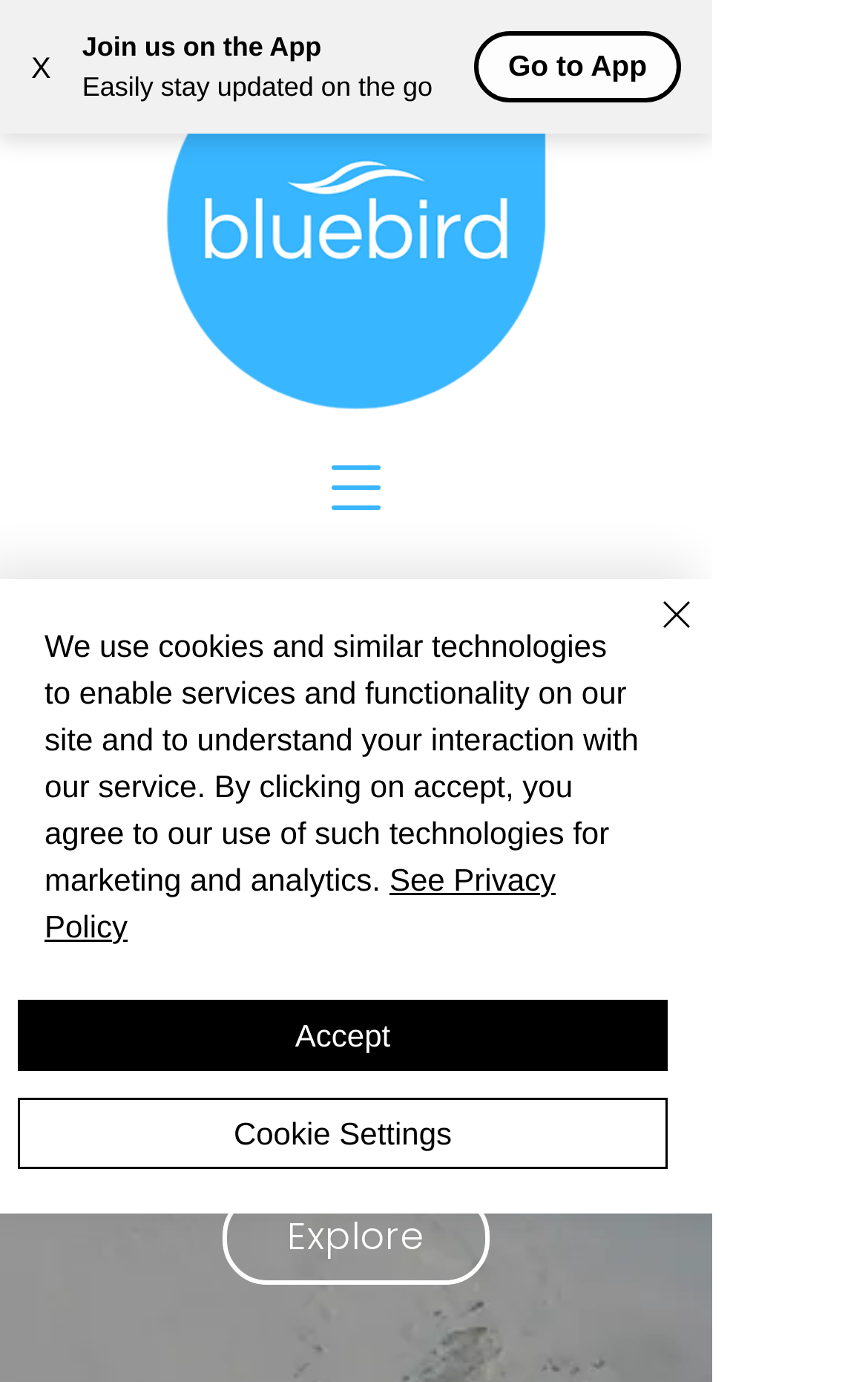Generate a thorough caption that explains the contents of the webpage.

The webpage is about Bluebird Leadership, a boutique leadership development and consulting firm. At the top left, there is a logo image of Bluebird Leadership, which is a bluebird icon. Next to the logo, there is a button to open the navigation menu. 

Below the logo, there is a call-to-action link to book a discovery call. On the right side of the page, there is a social bar with links to Facebook, Instagram, and LinkedIn, each accompanied by its respective icon.

Further down, there is a heading that reads "Empowering organisations for a changing world." Below this heading, there is a link to explore more. 

At the bottom of the page, there is a cookie policy alert that informs users about the use of cookies and similar technologies on the site. The alert includes links to see the privacy policy and buttons to accept, adjust cookie settings, or close the alert. The close button is accompanied by a small icon.